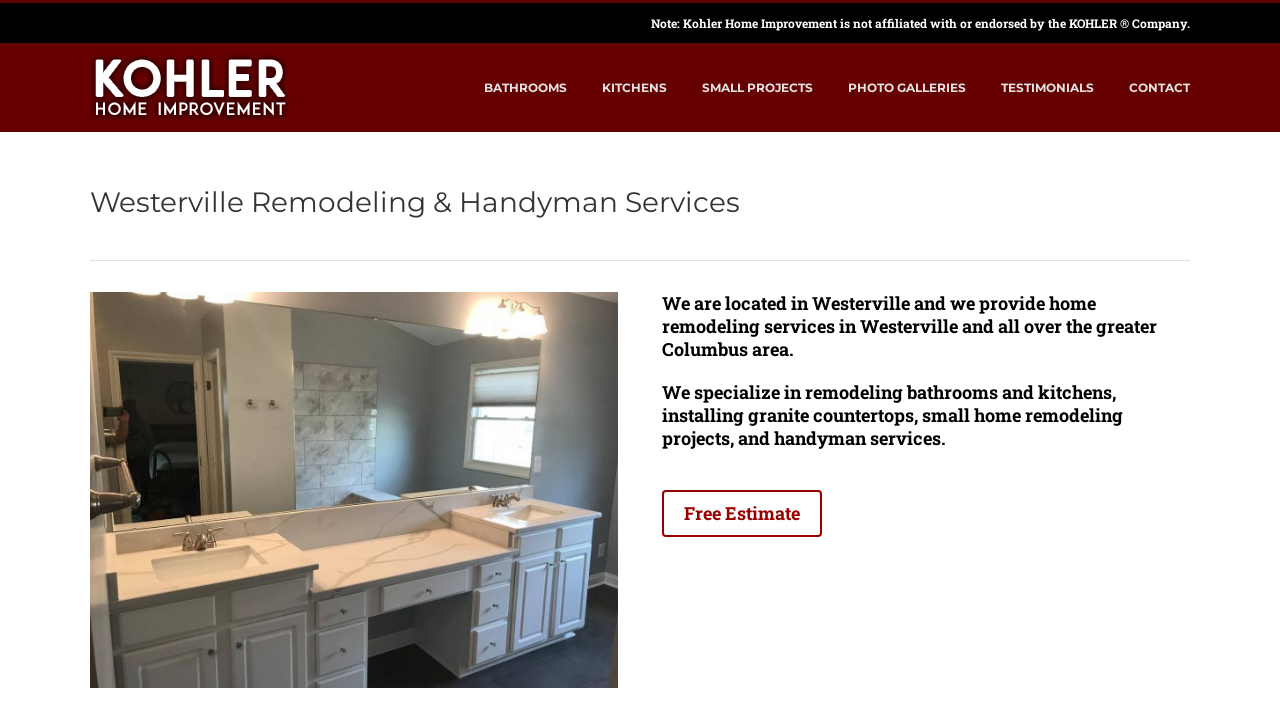What is the main focus of the image on the webpage?
Answer the question using a single word or phrase, according to the image.

Bathroom remodeling